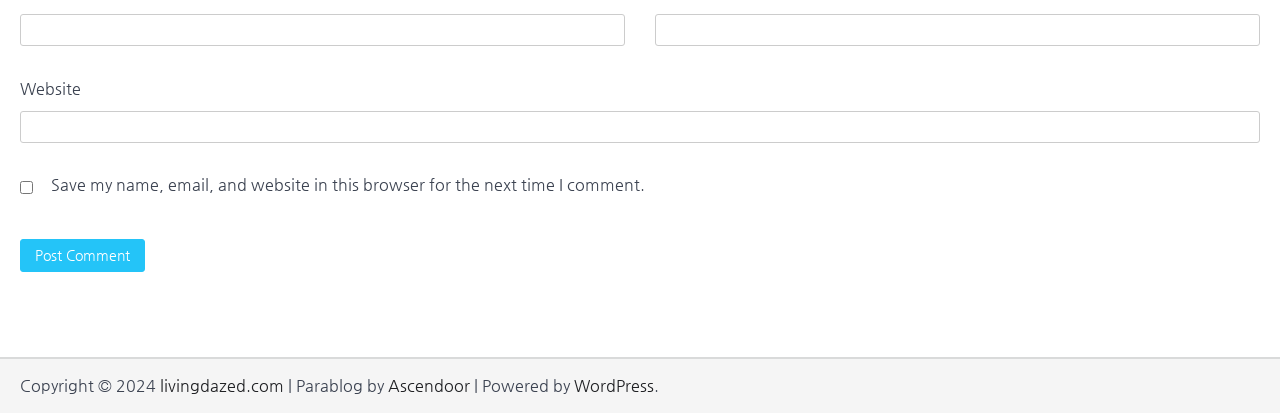What is the name of the platform powering the website?
Based on the image, answer the question in a detailed manner.

The link element with the text 'WordPress' is located near the bottom of the webpage, suggesting that WordPress is the content management system or platform powering the website.